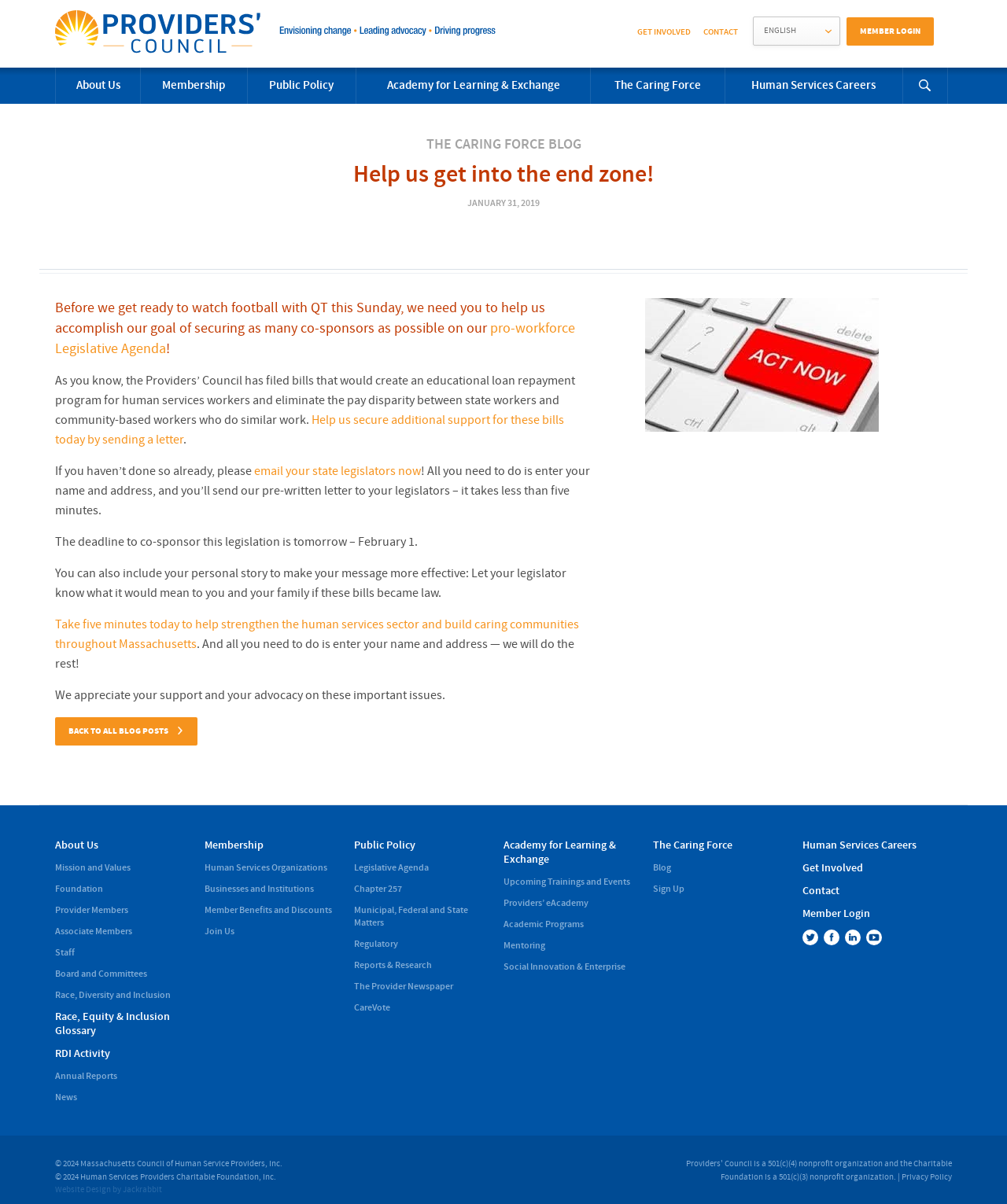What is the principal heading displayed on the webpage?

THE CARING FORCE BLOG
Help us get into the end zone!